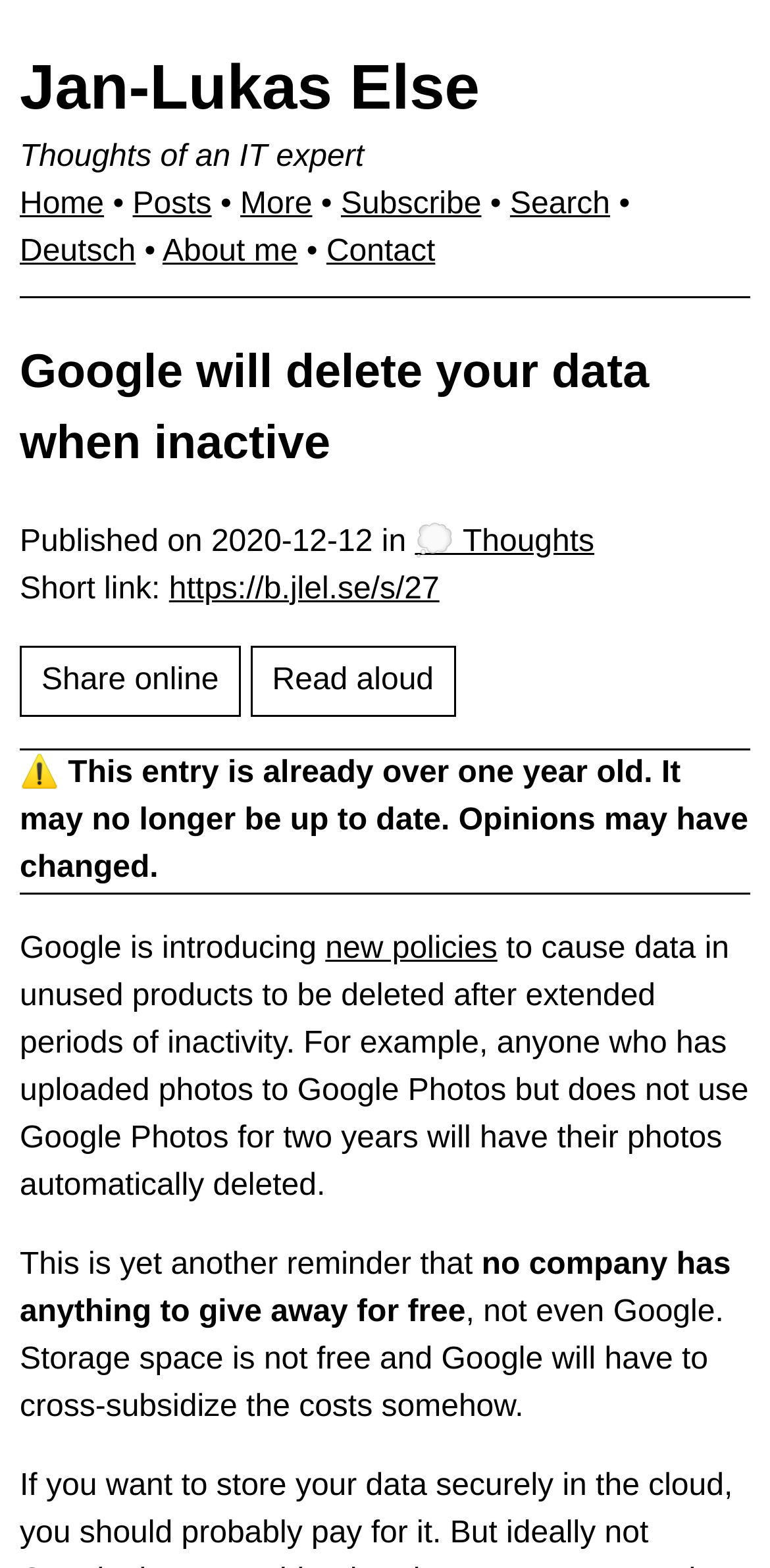Identify the bounding box coordinates of the section to be clicked to complete the task described by the following instruction: "Read the post aloud". The coordinates should be four float numbers between 0 and 1, formatted as [left, top, right, bottom].

[0.325, 0.412, 0.592, 0.457]